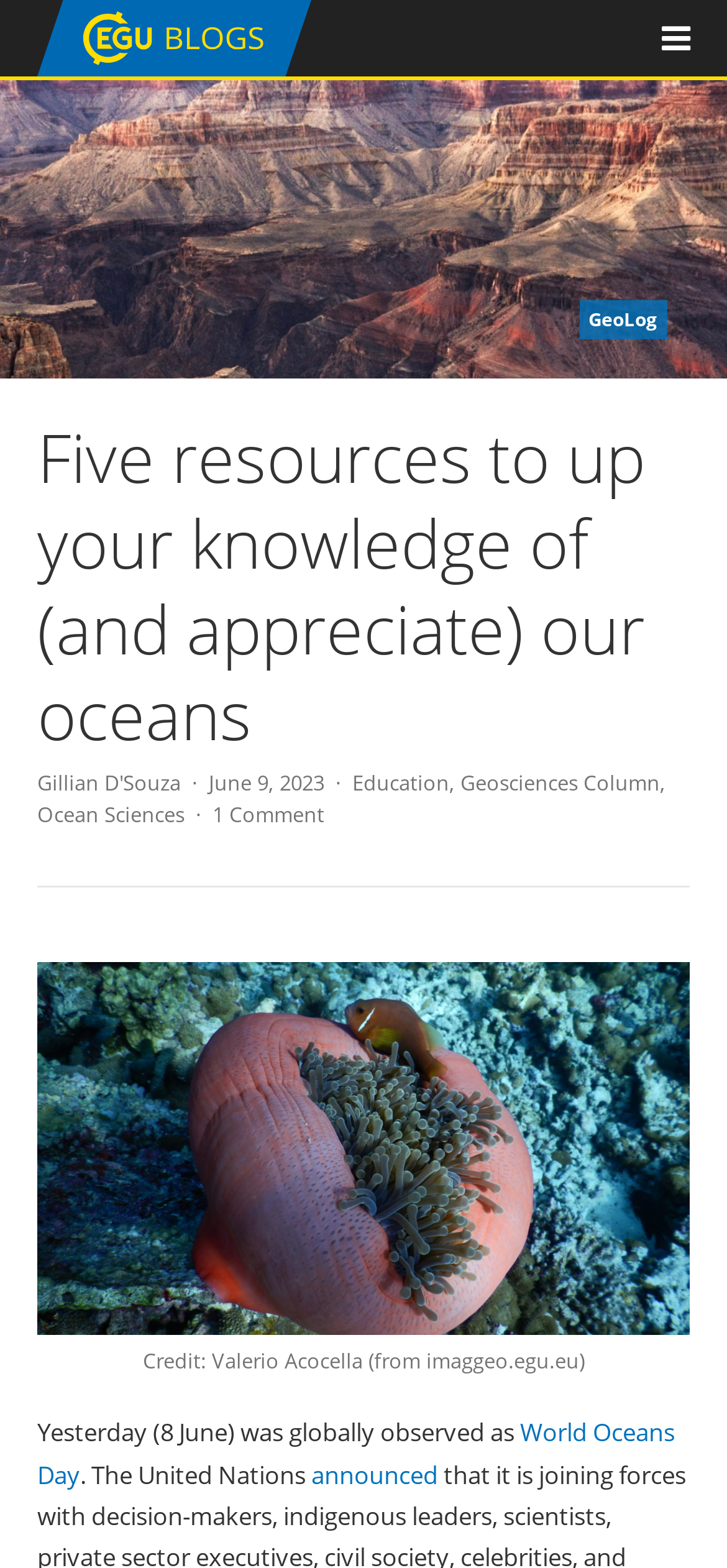Locate the bounding box coordinates of the element that needs to be clicked to carry out the instruction: "Get information about Ba Na Hills travel experience". The coordinates should be given as four float numbers ranging from 0 to 1, i.e., [left, top, right, bottom].

None